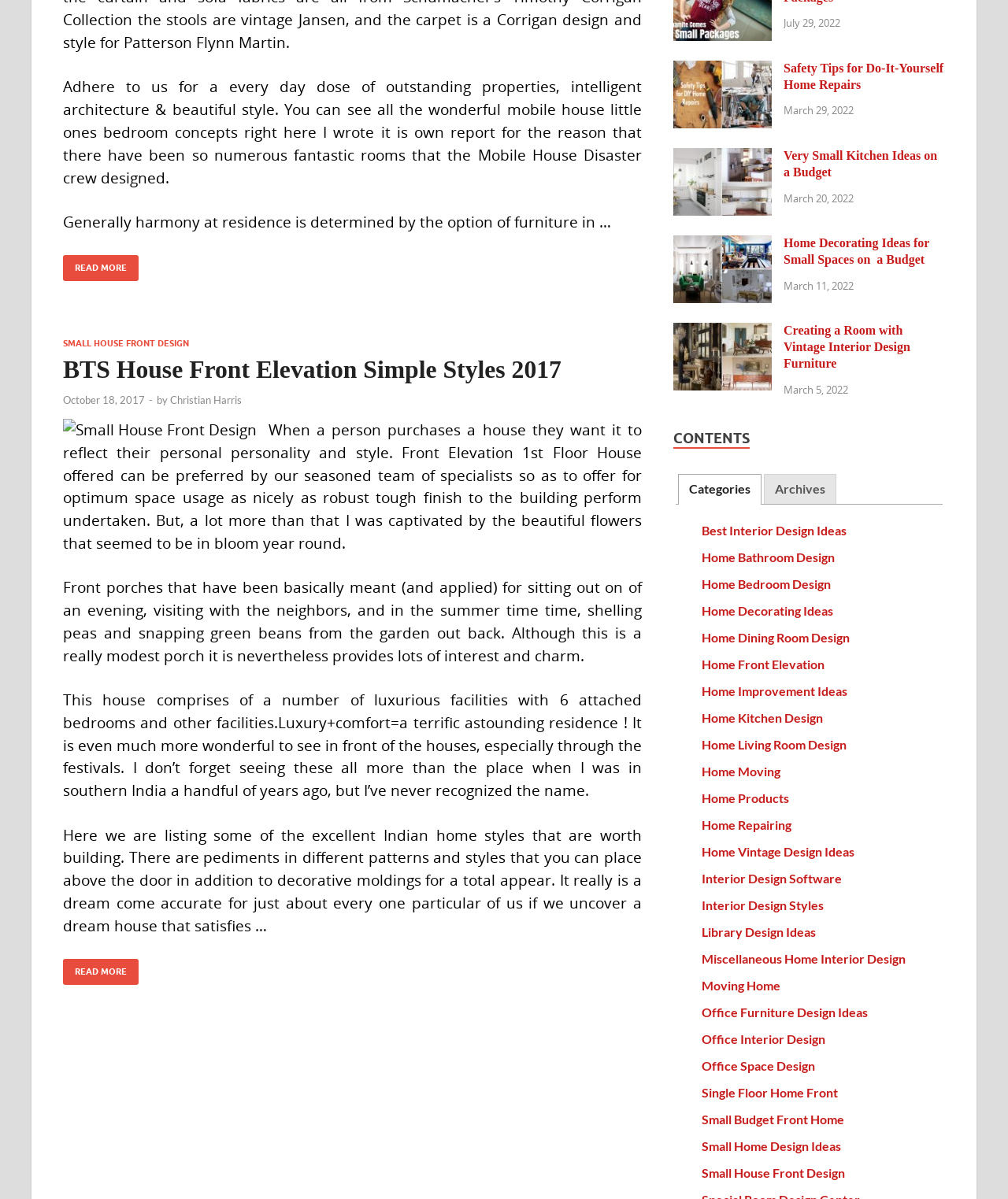Provide a brief response to the question below using one word or phrase:
How many attached bedrooms are in the luxury house described in the article?

6